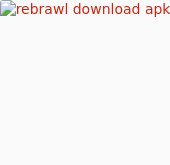What is unique about ReBrawl's gaming experience?
Provide a thorough and detailed answer to the question.

The caption highlights that ReBrawl brings a unique gaming experience, featuring new characters, diverse game modes, and enhanced graphics, which sets it apart from the original game.